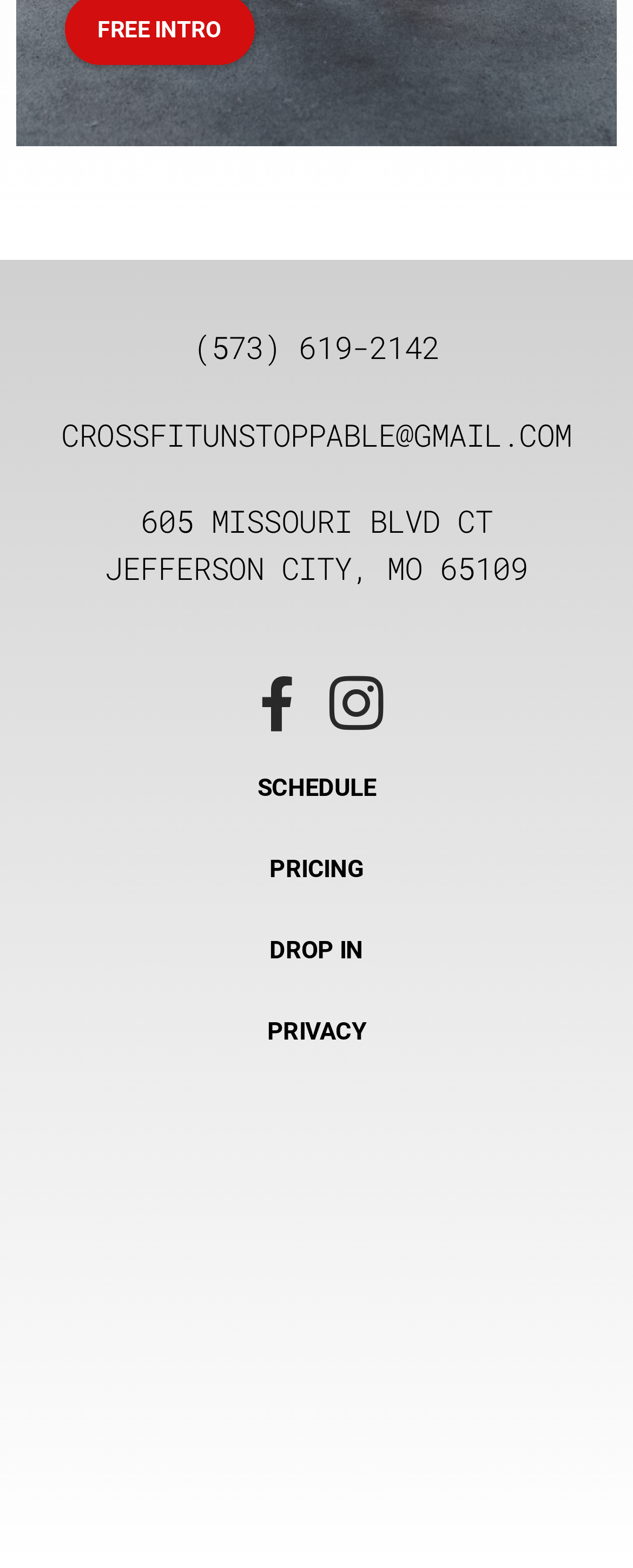Find the bounding box coordinates of the element's region that should be clicked in order to follow the given instruction: "View the gym location". The coordinates should consist of four float numbers between 0 and 1, i.e., [left, top, right, bottom].

[0.026, 0.318, 0.974, 0.377]